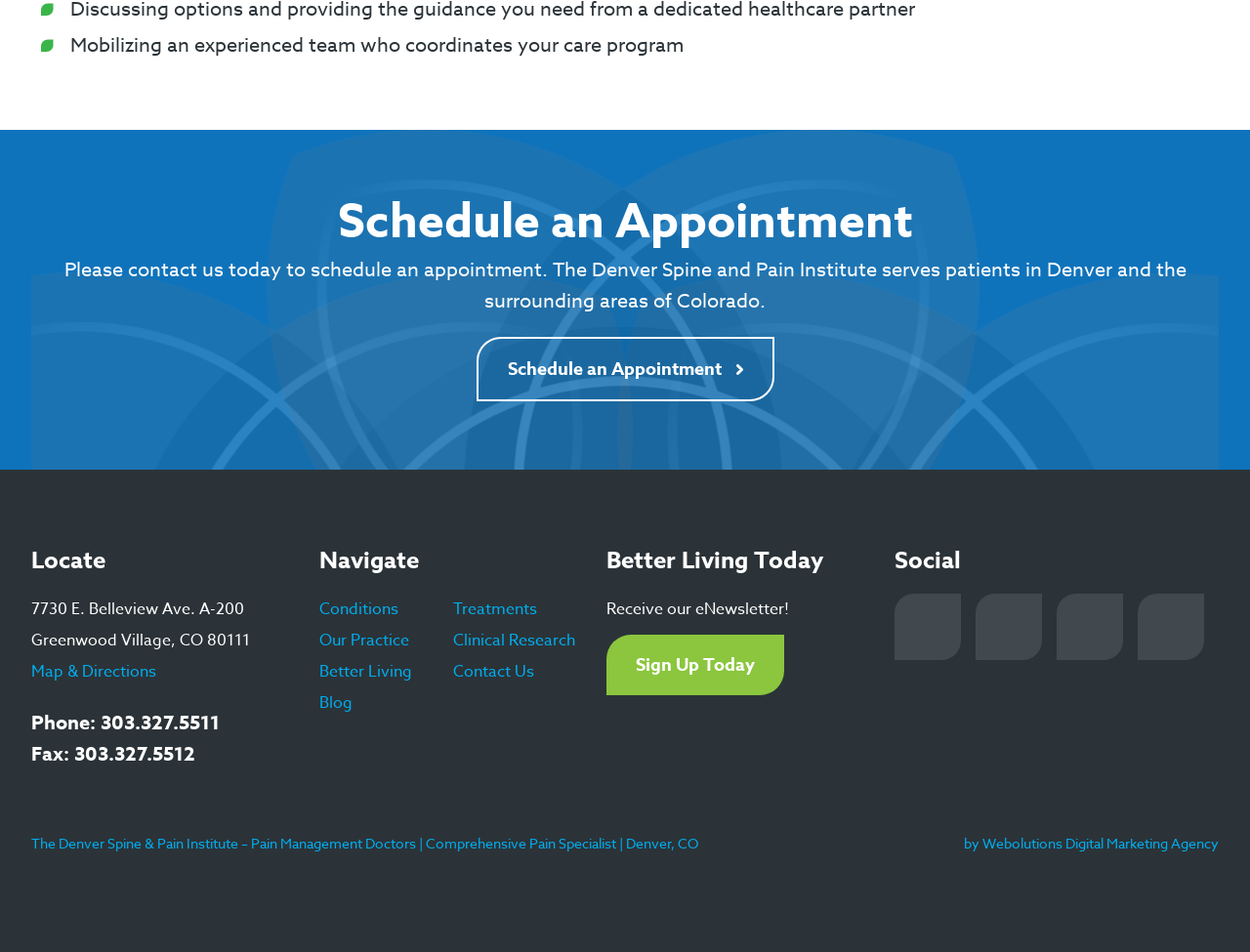What is the phone number of the Denver Spine and Pain Institute?
Please provide a comprehensive and detailed answer to the question.

I found the phone number by looking at the 'Locate' section of the webpage, where it lists the phone number as '303.327.5511'.